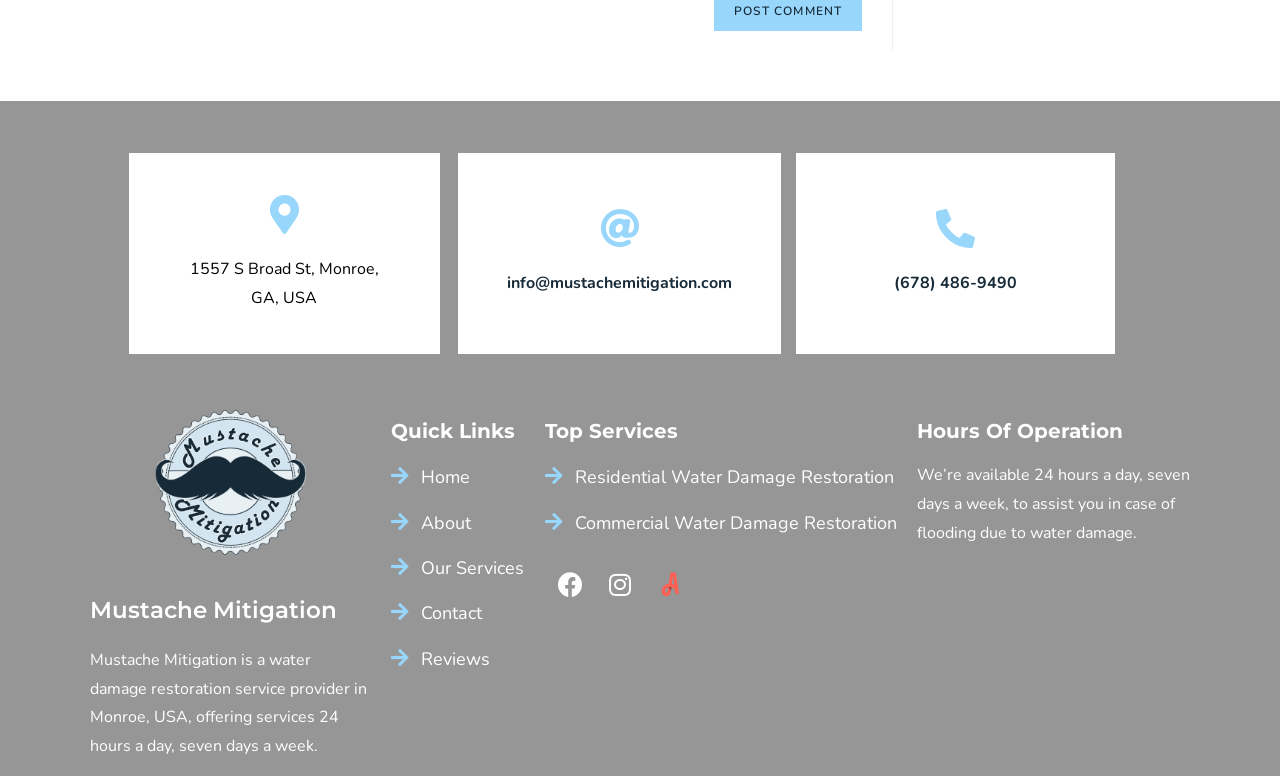Please specify the bounding box coordinates for the clickable region that will help you carry out the instruction: "visit the 'About' page".

[0.305, 0.652, 0.41, 0.694]